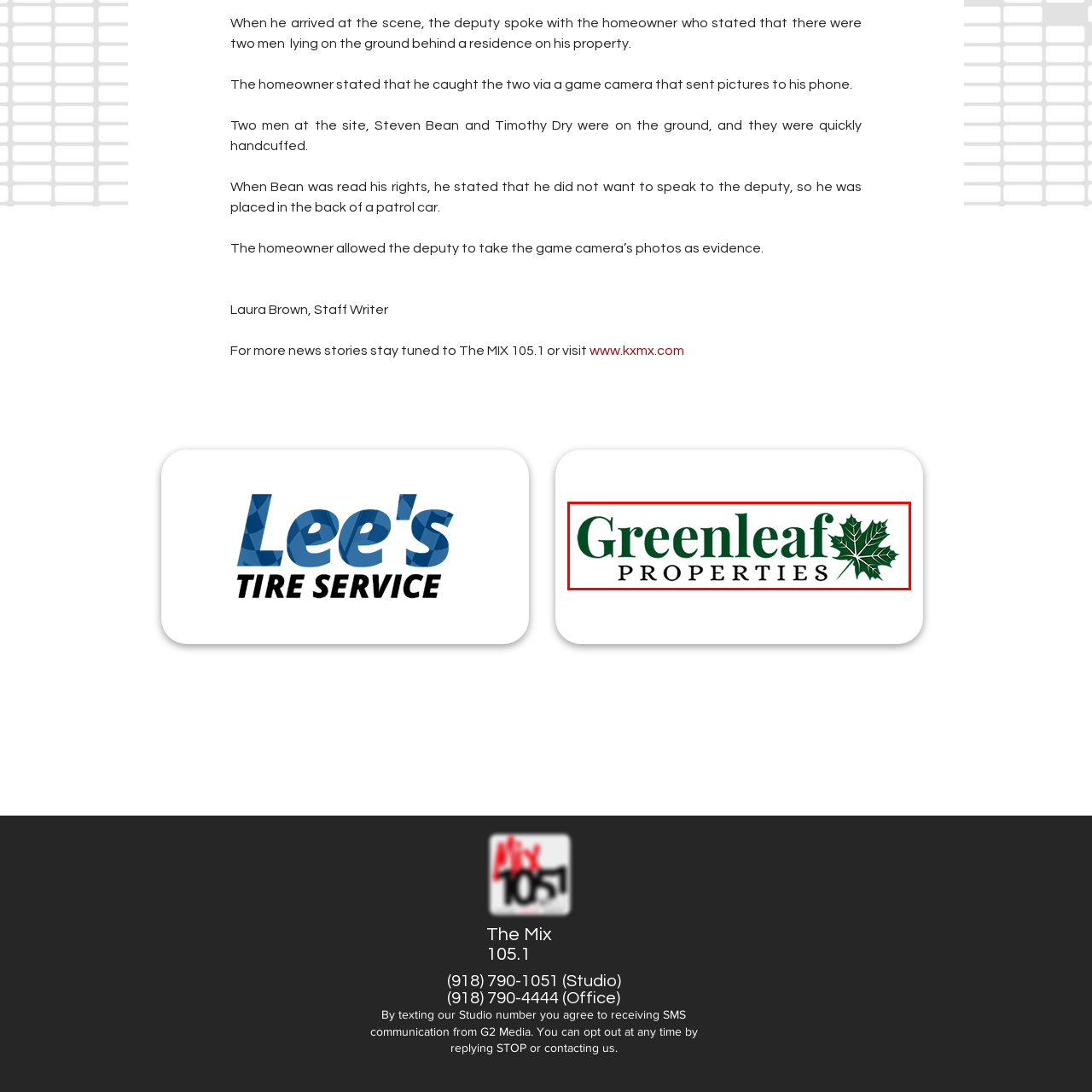What does the font of 'PROPERTIES' suggest?
Look closely at the area highlighted by the red bounding box and give a detailed response to the question.

The caption notes that the word 'PROPERTIES' is elegantly rendered in a contrasting font beneath 'Greenleaf', which suggests professionalism and stability within the real estate sector, implying that the company is reliable and trustworthy.